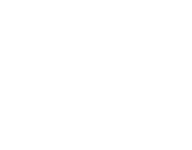Carefully examine the image and provide an in-depth answer to the question: What is the primary purpose of these irons?

The caption states that the utility irons are 'ideal for golfers seeking versatility and performance on the course', implying that the primary purpose of these irons is for playing golf.